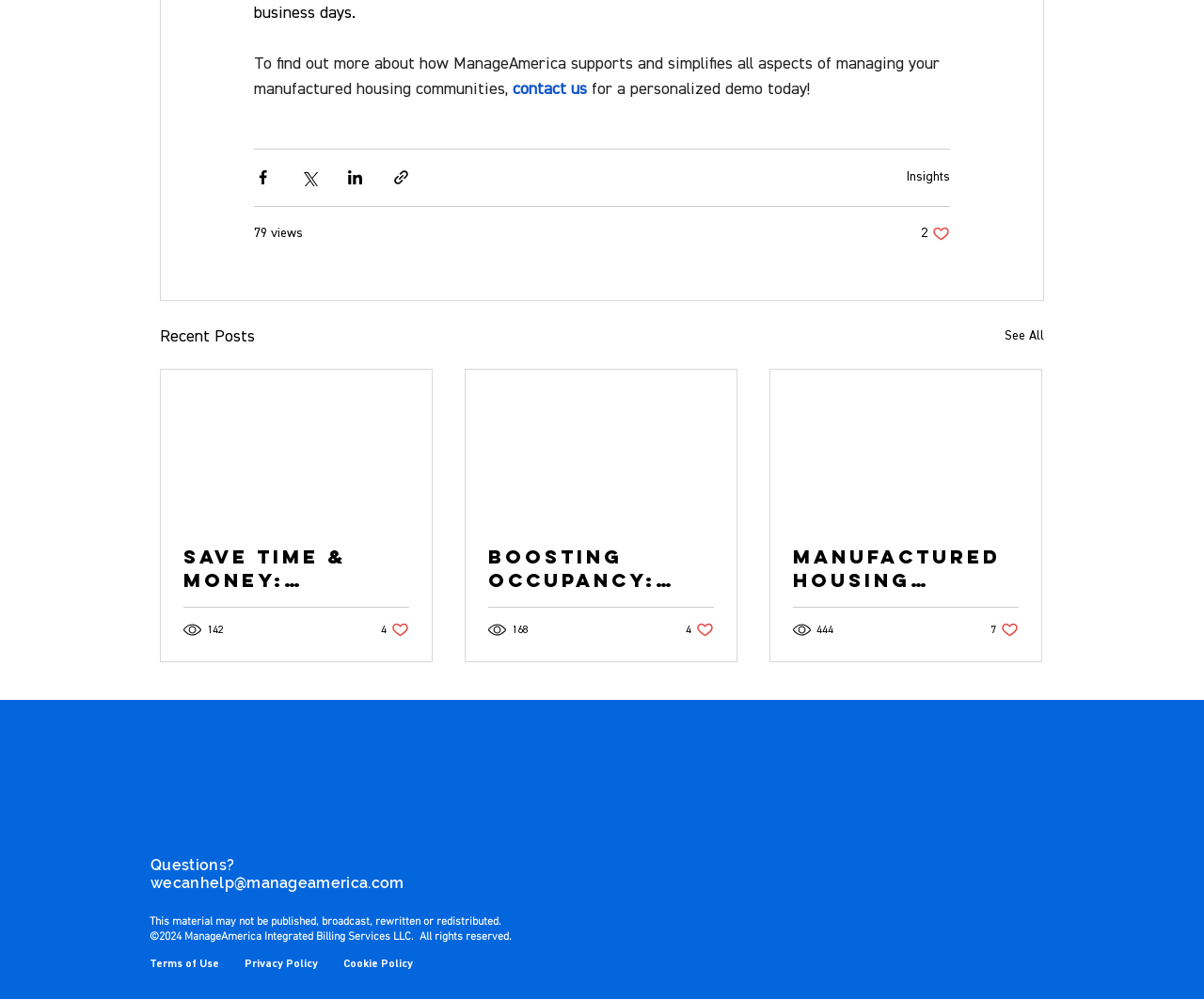Given the element description: "79 views", predict the bounding box coordinates of this UI element. The coordinates must be four float numbers between 0 and 1, given as [left, top, right, bottom].

[0.211, 0.224, 0.252, 0.244]